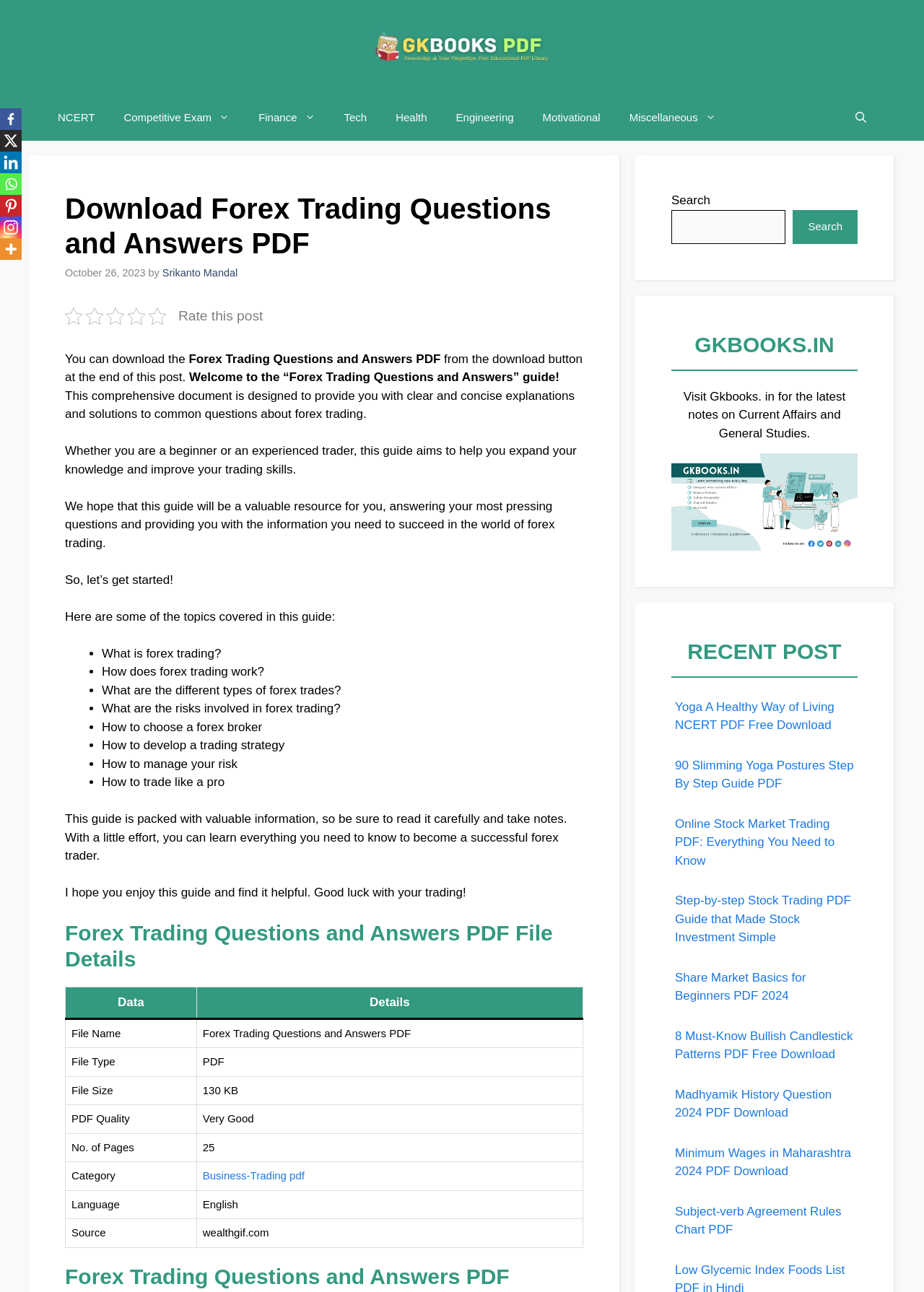Please locate the bounding box coordinates of the element's region that needs to be clicked to follow the instruction: "Click the 'GKBOOKS PDF' link". The bounding box coordinates should be provided as four float numbers between 0 and 1, i.e., [left, top, right, bottom].

[0.402, 0.03, 0.598, 0.041]